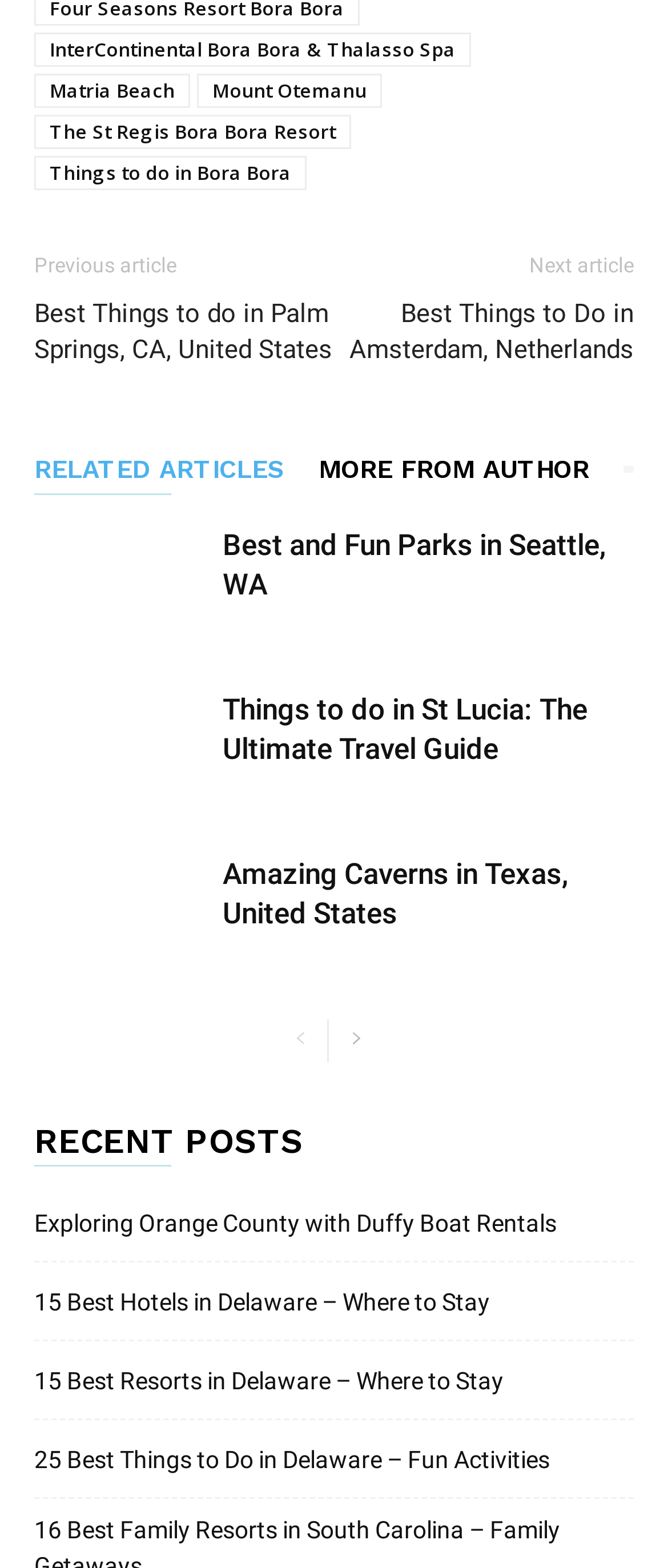Locate the bounding box of the UI element described by: "Mount Otemanu" in the given webpage screenshot.

[0.295, 0.046, 0.572, 0.068]